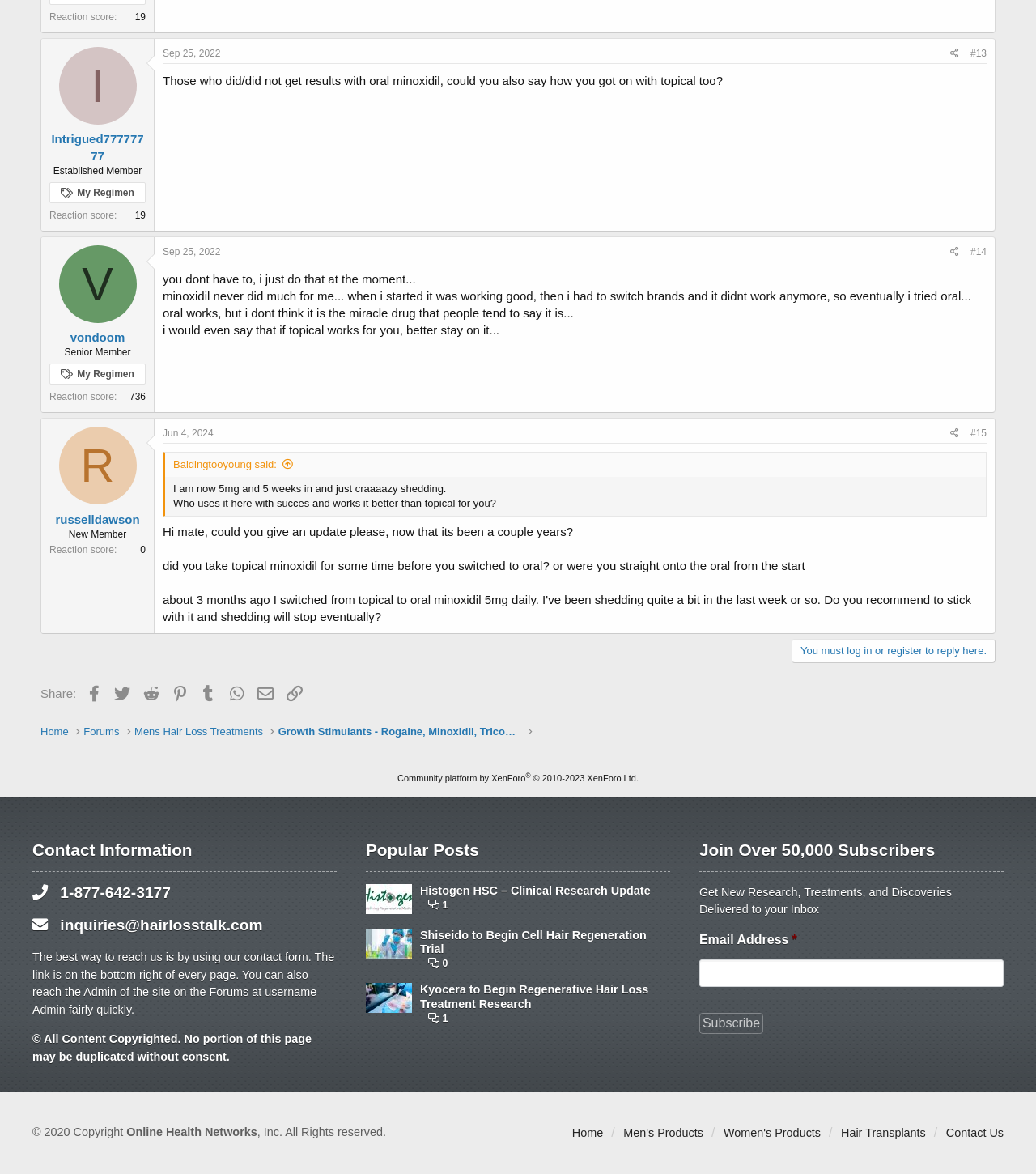Using the image as a reference, answer the following question in as much detail as possible:
How many reaction scores are shown on the page?

There are two reaction scores shown on the page, one for the first poster 'Intrigued77777777' and another for the second poster 'vondoom'. These reaction scores are displayed as part of the description list detail.